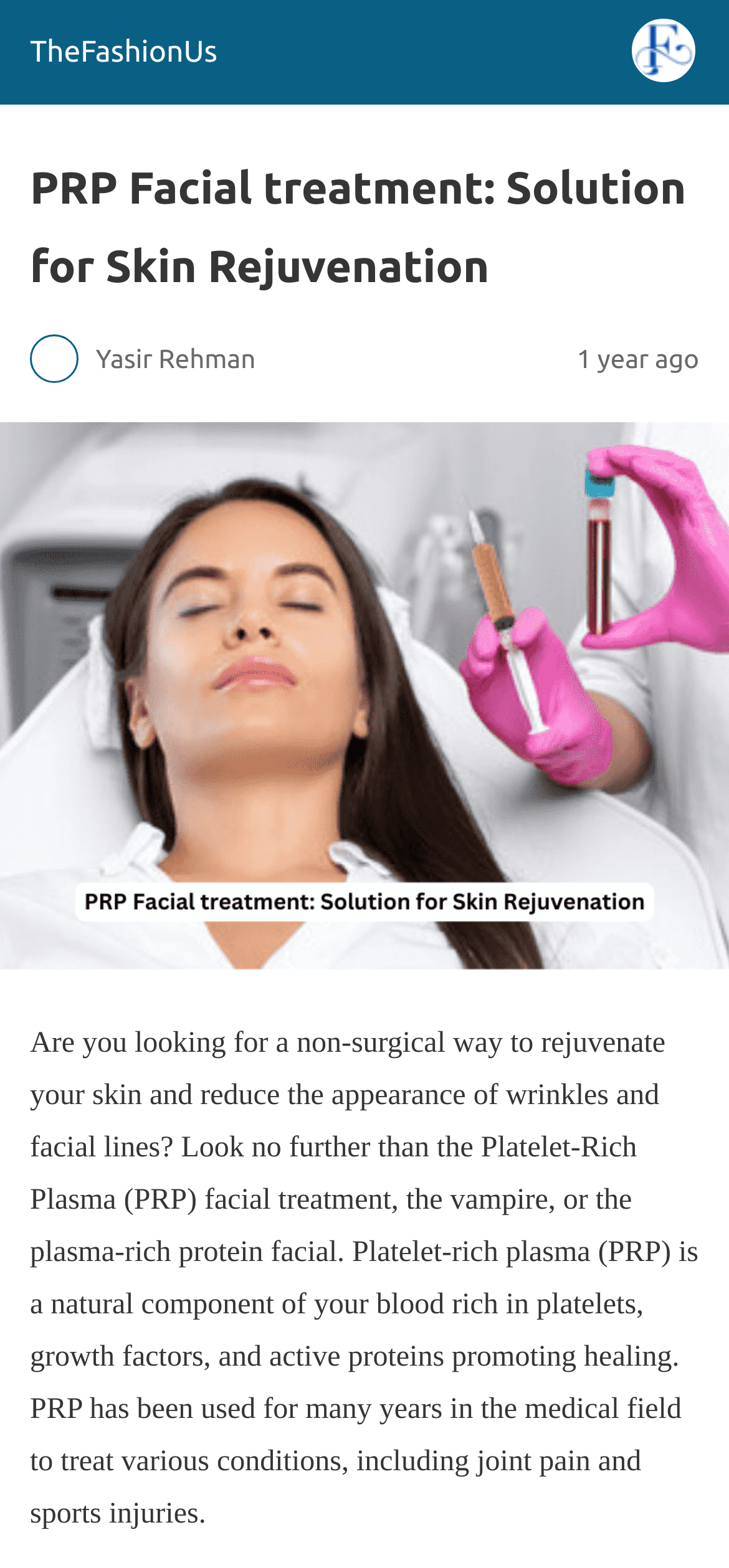Who is the author of the webpage content?
Analyze the image and deliver a detailed answer to the question.

The author of the webpage content is mentioned in the StaticText element with the text 'Yasir Rehman'. This element is a child of the HeaderAsNonLandmark element, indicating that it is part of the webpage's header section.